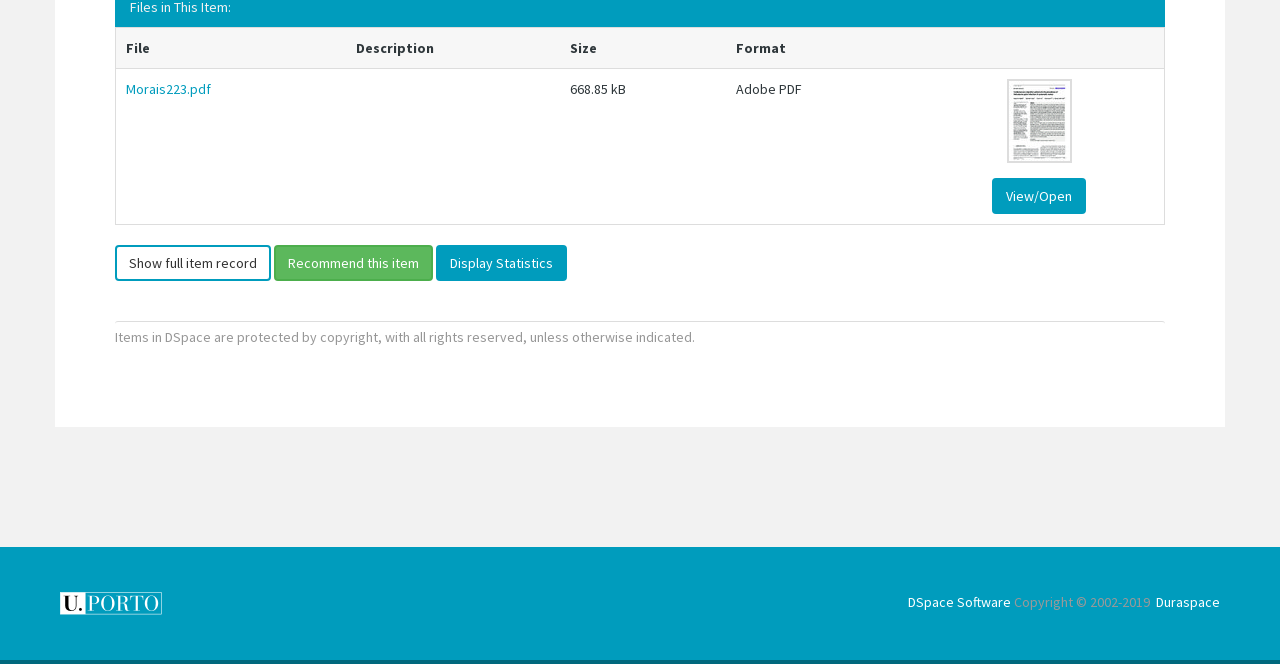Please determine the bounding box coordinates for the UI element described as: "DSpace Software".

[0.709, 0.894, 0.79, 0.921]